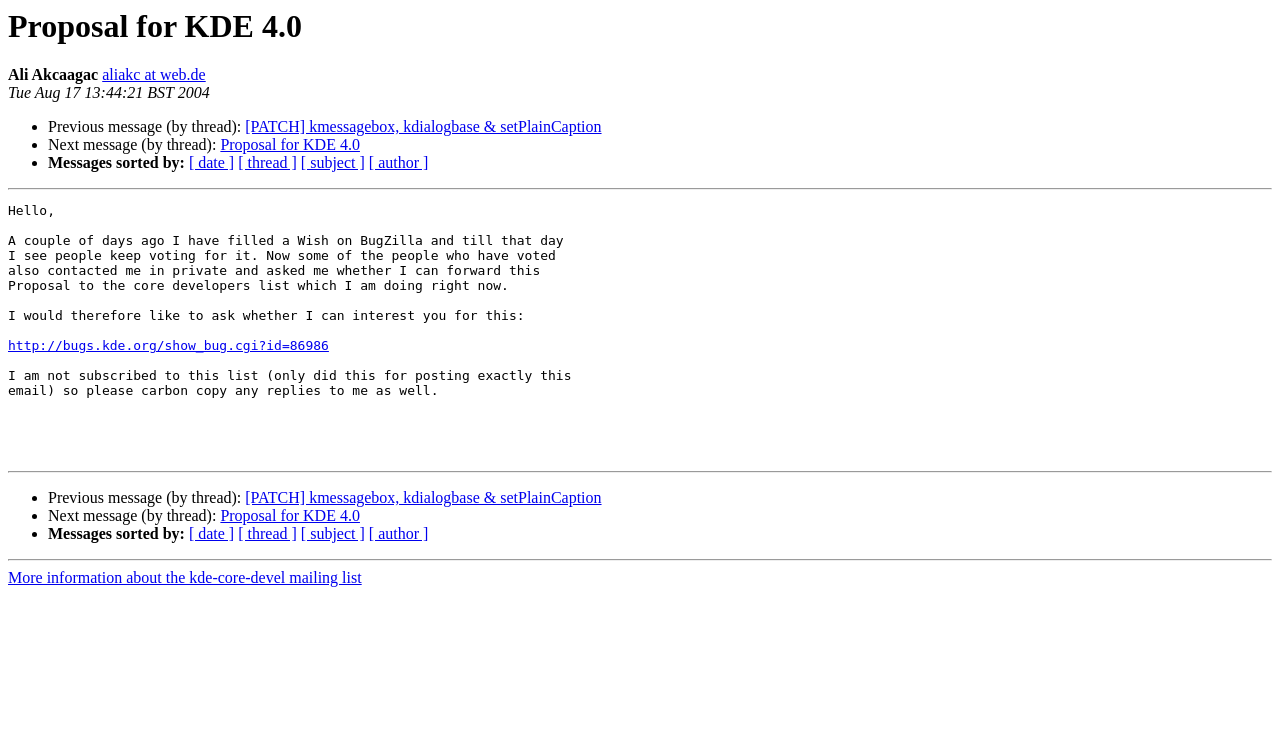Locate the bounding box coordinates of the UI element described by: "http://bugs.kde.org/show_bug.cgi?id=86986". The bounding box coordinates should consist of four float numbers between 0 and 1, i.e., [left, top, right, bottom].

[0.006, 0.456, 0.257, 0.476]